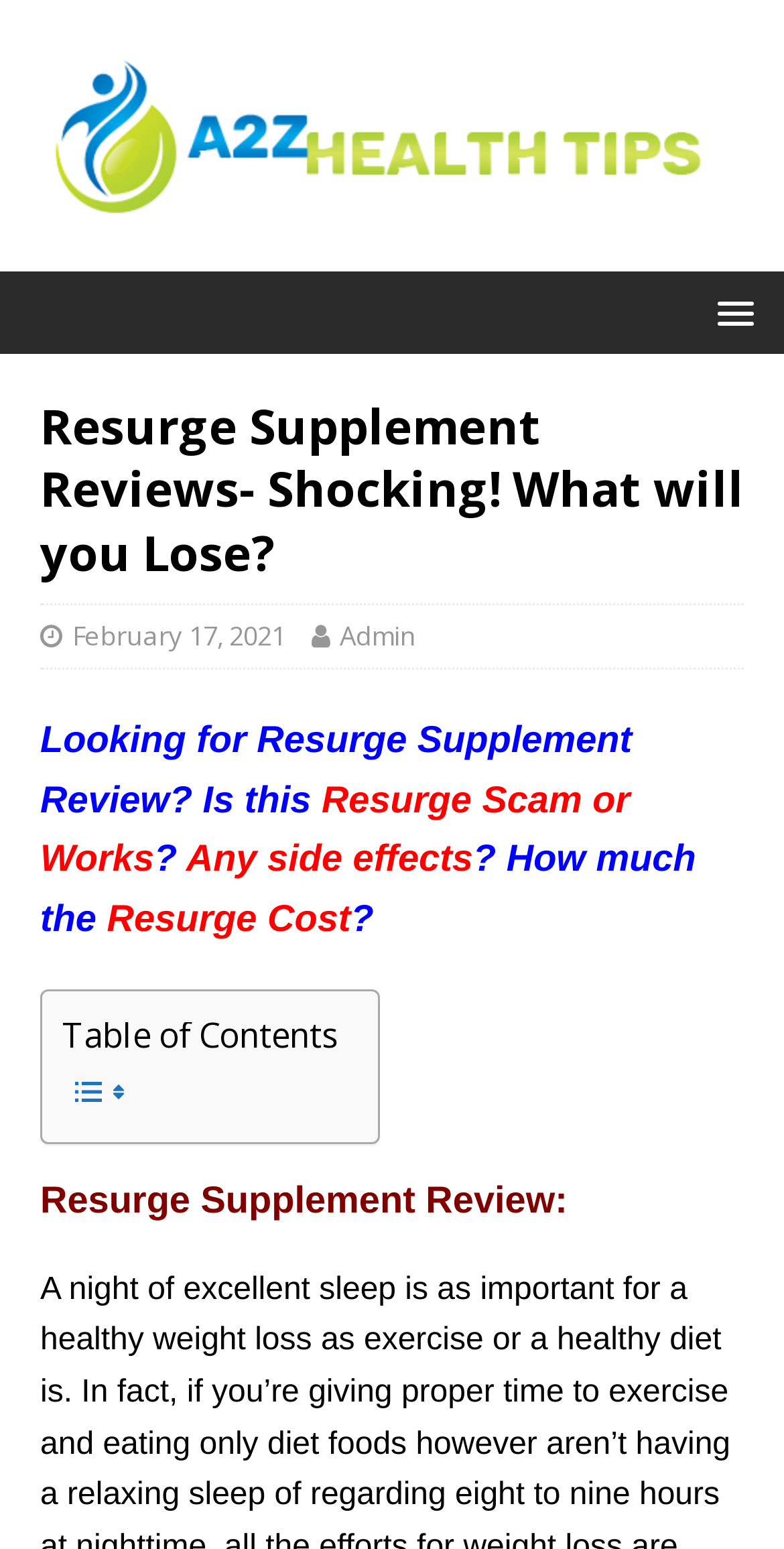Respond to the question with just a single word or phrase: 
What is the purpose of the table of contents?

To navigate the article